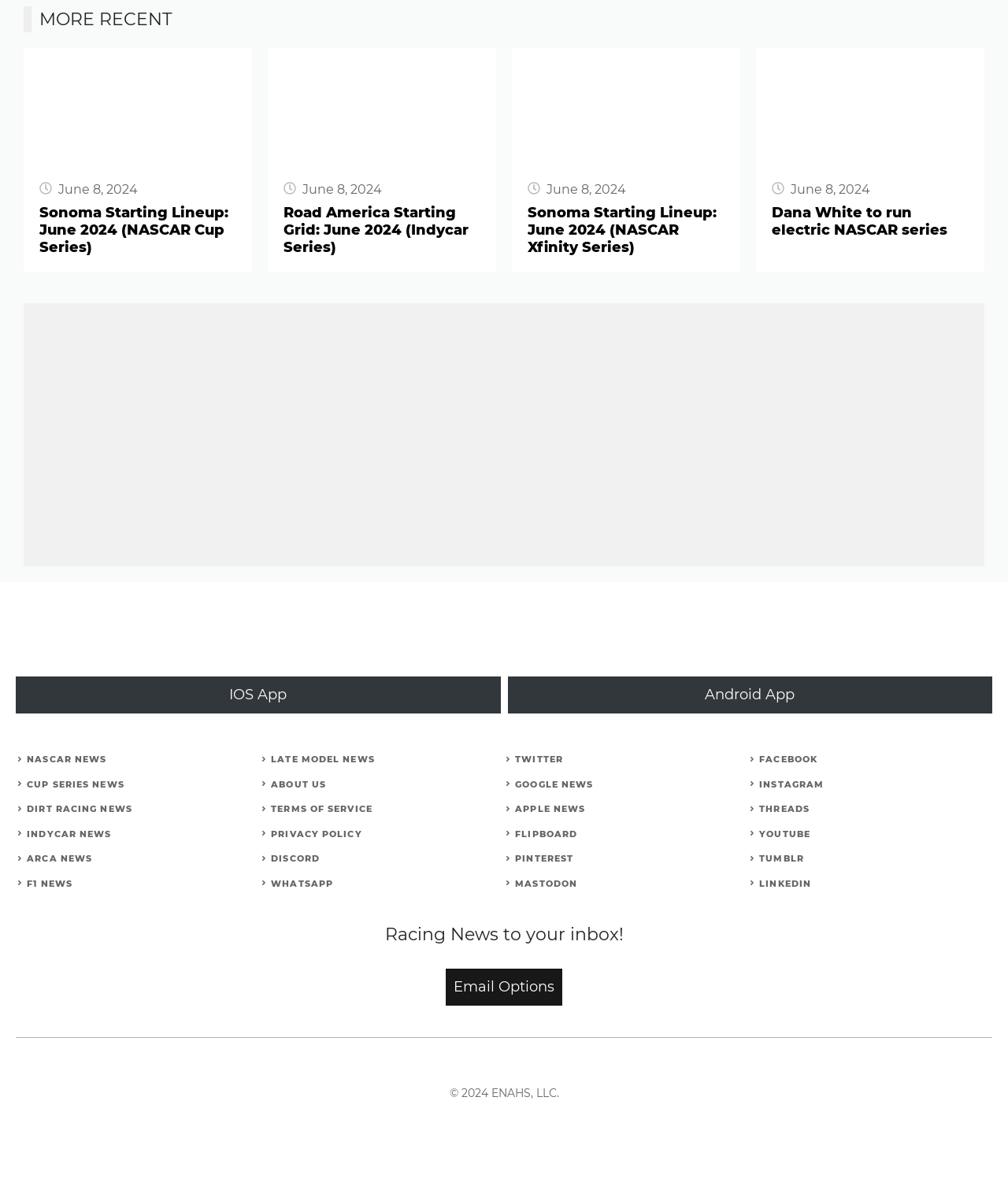From the webpage screenshot, predict the bounding box of the UI element that matches this description: "Google News".

[0.511, 0.656, 0.589, 0.667]